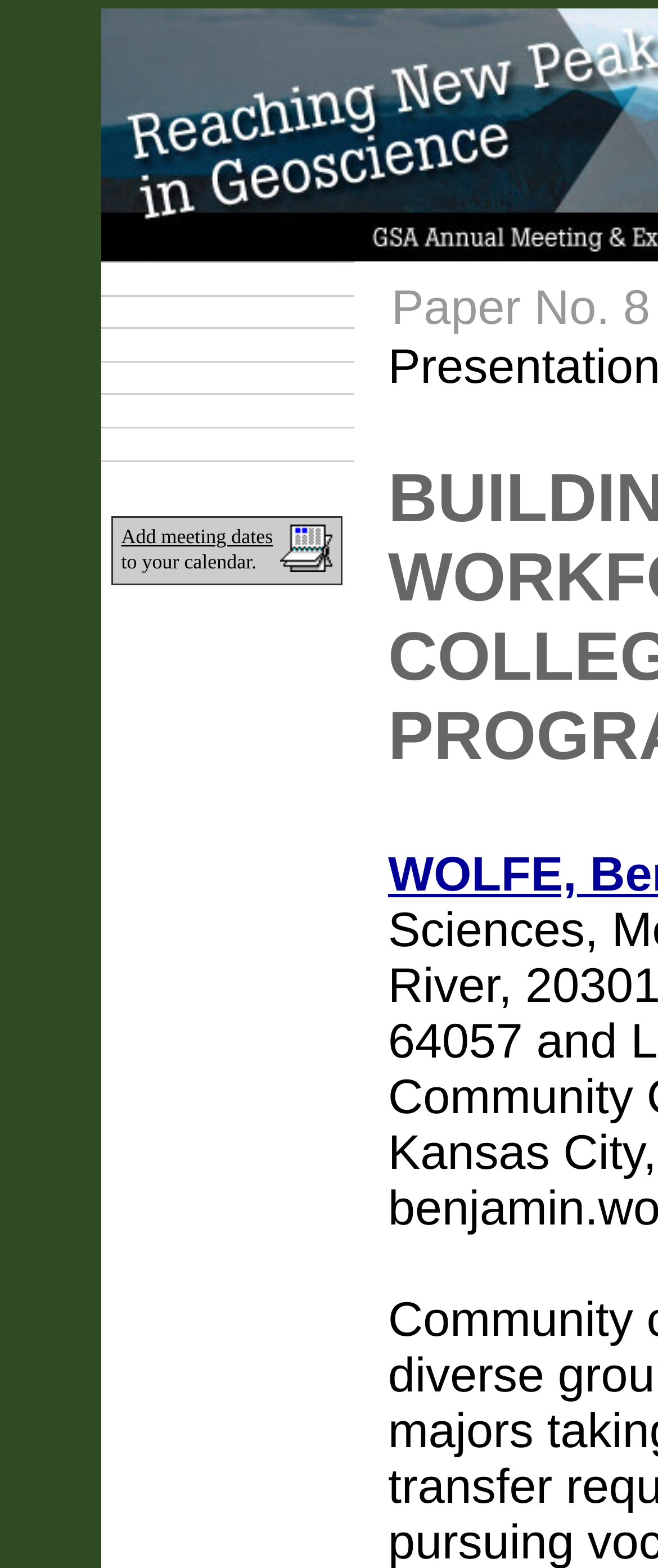Give an in-depth explanation of the webpage layout and content.

The webpage appears to be a conference or event page, specifically for the 2010 GSA Denver Annual Meeting. At the top, there are six links in a row, including "Technical Program", "Plan Your Event", "Lodging & Travel", "Exhibit Hall", "Sponsors", and "Home". These links are positioned horizontally, taking up about a third of the screen width.

Below the links, there is a small image of a calendar, accompanied by a link to "Add meeting dates" and a brief text "to your calendar." This section is positioned slightly to the right of the links above.

On the right side of the page, there is a static text "Paper No. 8", which seems to be a title or identifier for a specific paper or presentation.

The overall layout of the page is simple and easy to navigate, with clear headings and concise text. The use of links and images helps to break up the text and make the page more visually appealing.